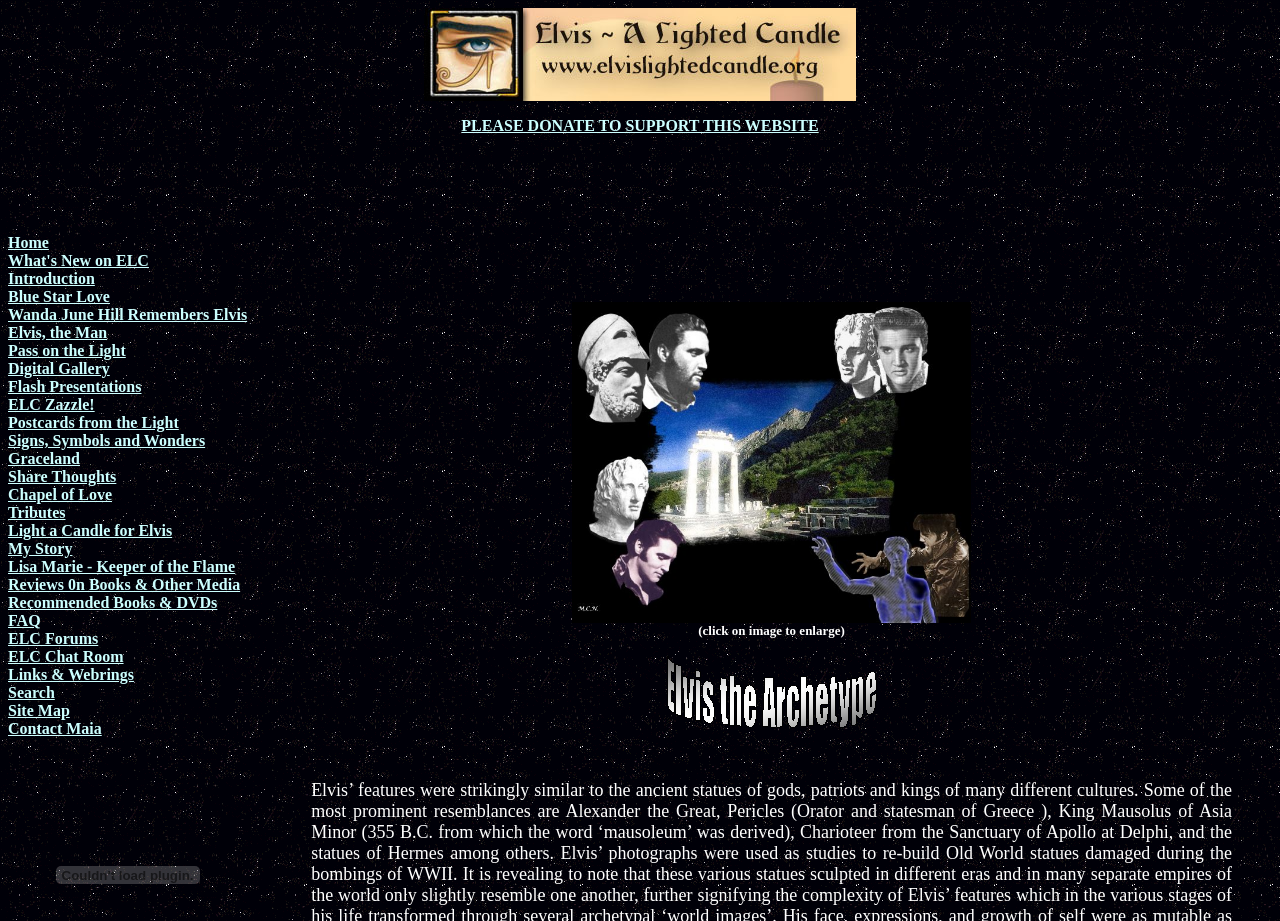Please locate the bounding box coordinates of the region I need to click to follow this instruction: "Search the website".

[0.006, 0.743, 0.043, 0.761]